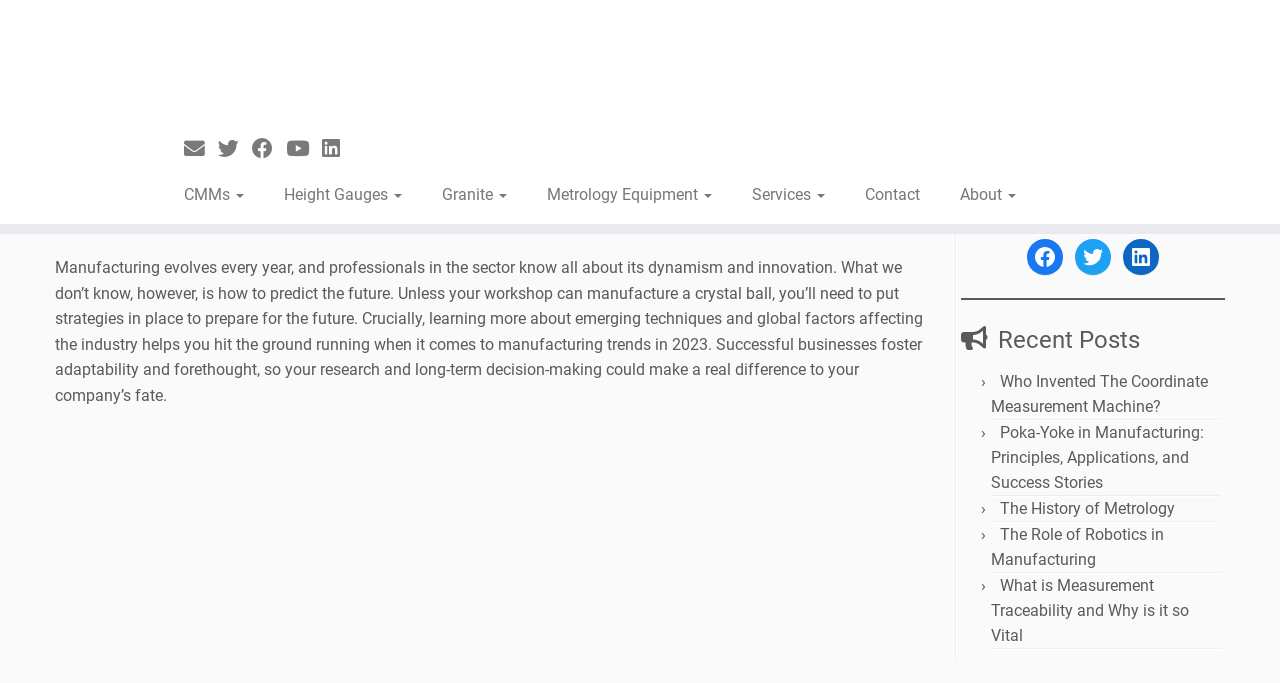Identify the bounding box coordinates for the region of the element that should be clicked to carry out the instruction: "Contact Eley Metrology". The bounding box coordinates should be four float numbers between 0 and 1, i.e., [left, top, right, bottom].

[0.751, 0.18, 0.962, 0.283]